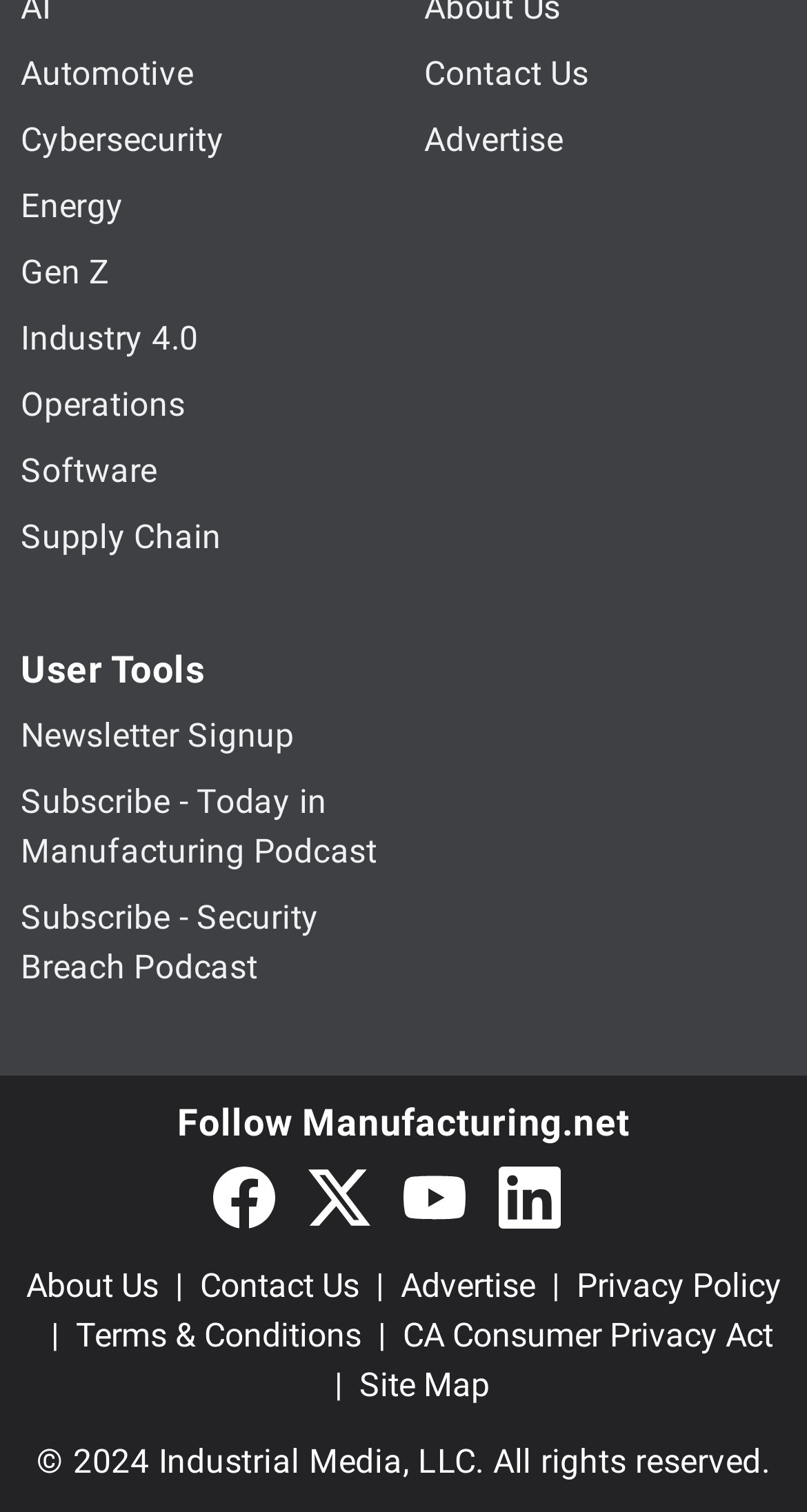What are the main categories on this website?
Respond with a short answer, either a single word or a phrase, based on the image.

Industry categories